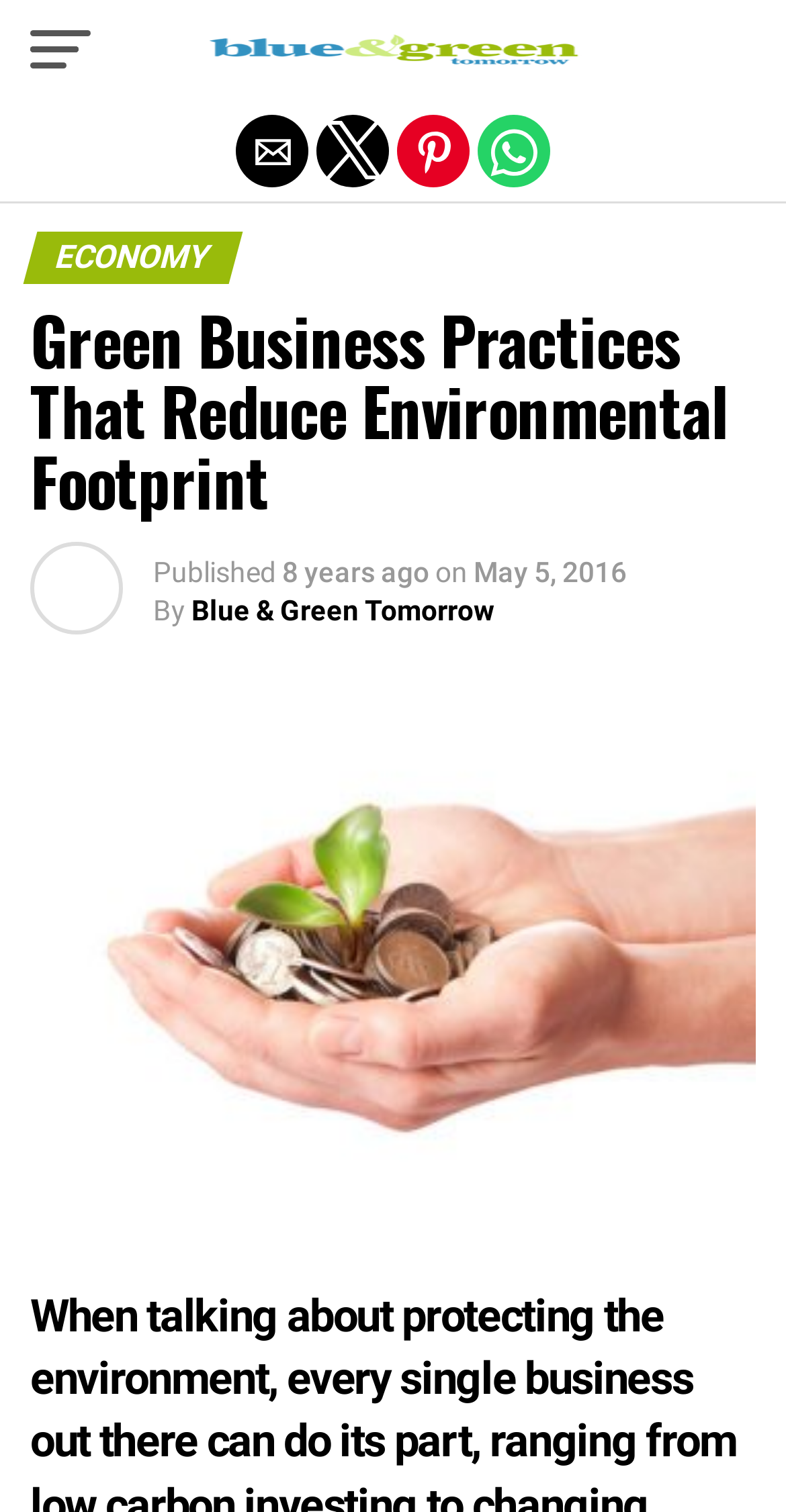What is the purpose of the buttons at the top?
Based on the visual details in the image, please answer the question thoroughly.

I inferred the answer by examining the buttons with the texts 'Share by email', 'Share by twitter', 'Share by pinterest', and 'Share by whatsapp', which are all located at the top of the webpage, indicating that their purpose is to allow users to share the content.